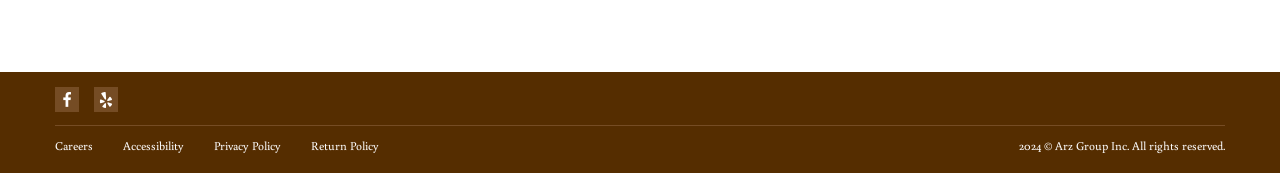Locate the bounding box of the UI element defined by this description: "Return Policy". The coordinates should be given as four float numbers between 0 and 1, formatted as [left, top, right, bottom].

[0.231, 0.726, 0.308, 0.957]